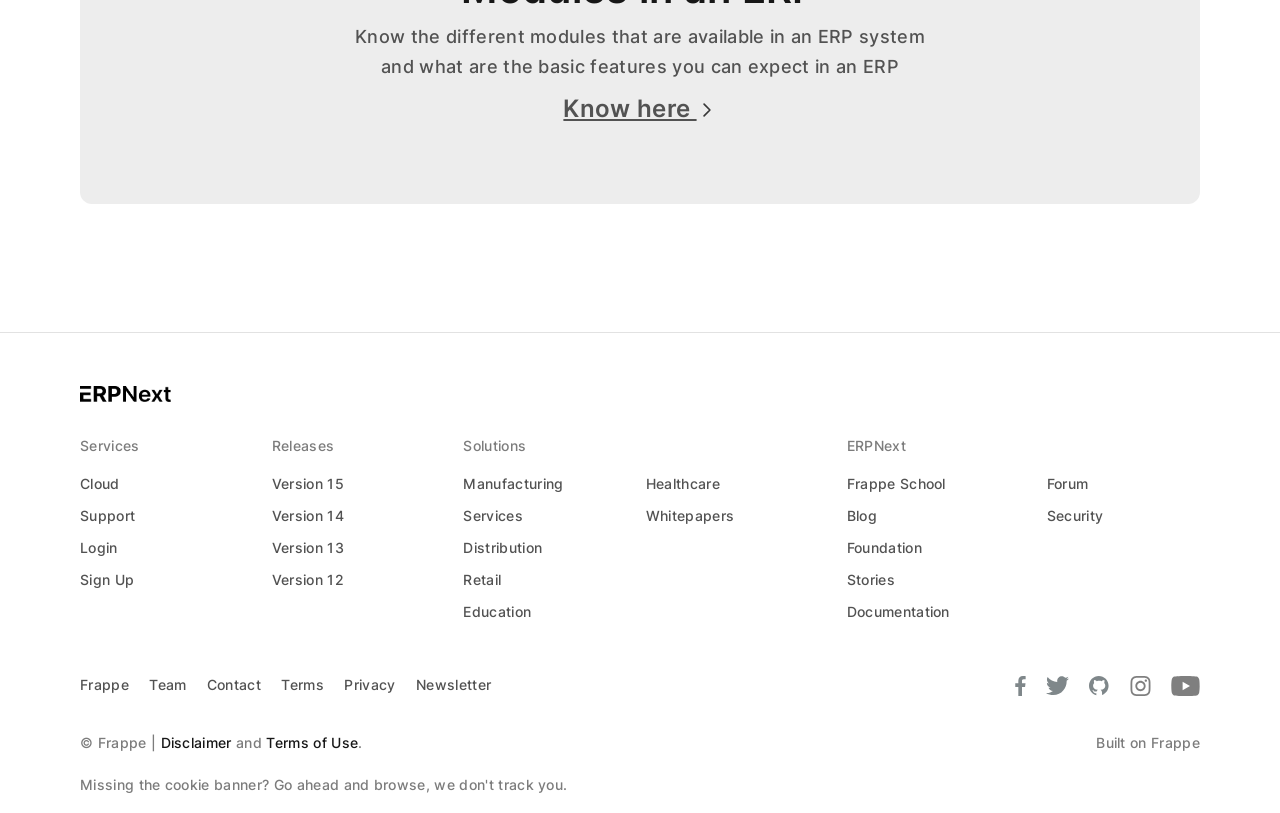Find the bounding box coordinates for the element described here: "Terms of Use".

[0.208, 0.903, 0.28, 0.923]